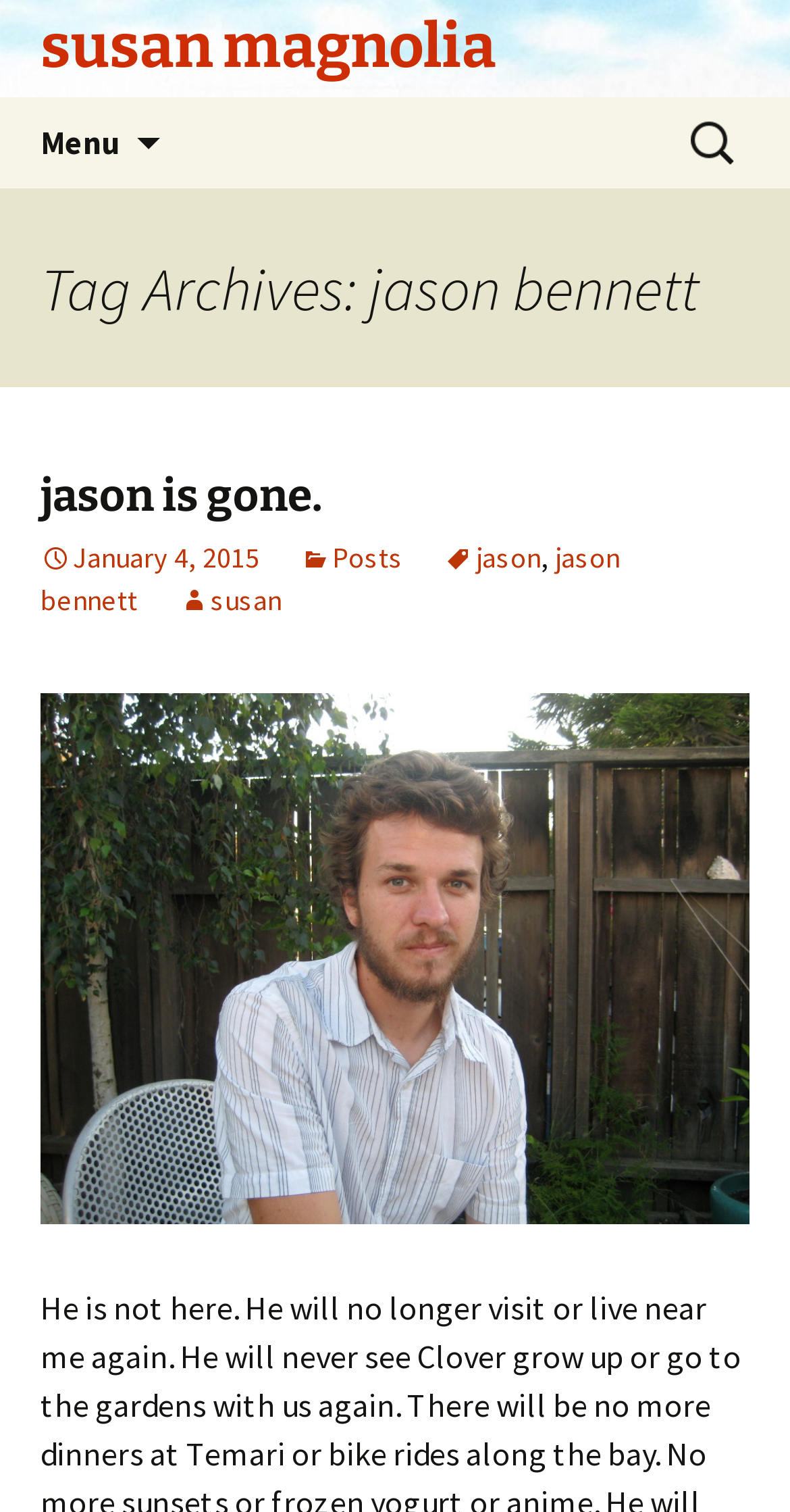Summarize the webpage with intricate details.

The webpage appears to be a blog or article page focused on Jason Bennett and Susan Magnolia. At the top, there is a heading with the title "susan magnolia" and a link with the same text. To the right of the title, there is a button labeled "Menu" with an icon, which is not expanded. Next to the menu button, there is a link labeled "Skip to content".

On the top right corner, there is a search bar with a label "Search for:" and a search box. Below the search bar, there is a header section with a heading that reads "Tag Archives: jason bennett". 

The main content of the page is divided into sections. The first section has a heading "jason is gone." with a link to the same title. Below the heading, there are several links and icons, including a date "January 4, 2015", a link labeled "Posts", a link labeled "jason", and a link labeled "jason bennett". There is also a link labeled "susan" with an icon.

Further down the page, there is an image with the filename "IMG_1017" that takes up most of the width of the page. The image is likely a prominent feature of the page.